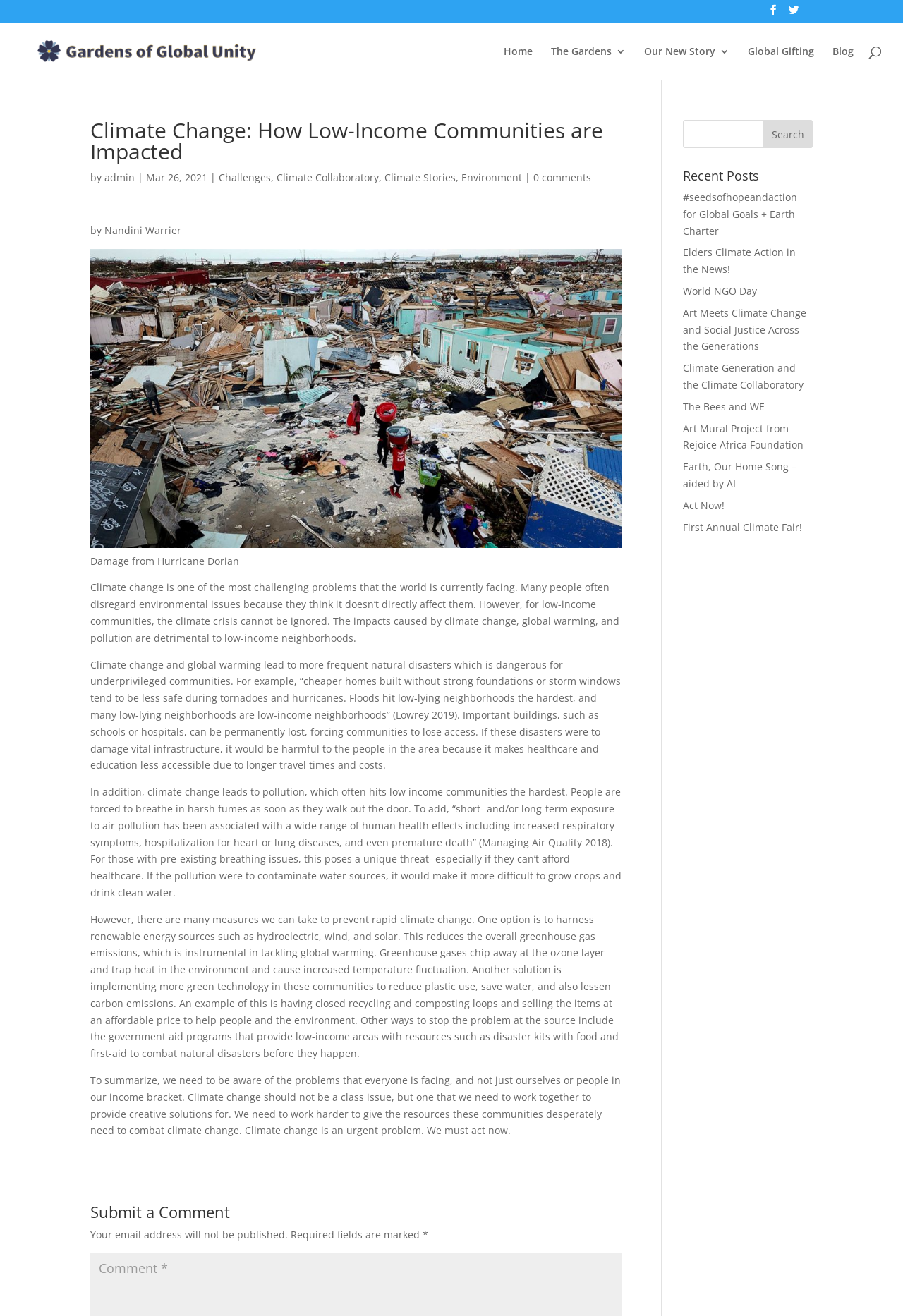What is the title of the first recent post?
Kindly offer a detailed explanation using the data available in the image.

The title of the first recent post can be found in the 'Recent Posts' section, which is located at the bottom right corner of the webpage.